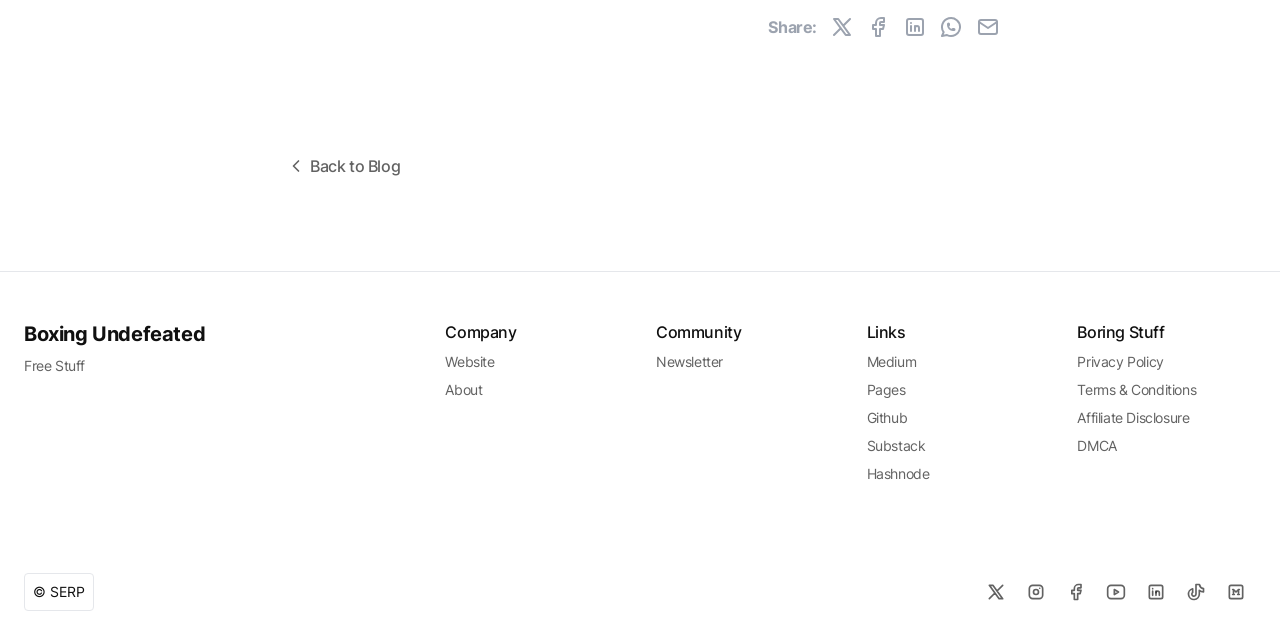Based on the image, give a detailed response to the question: What are the social media platforms listed at the bottom?

The social media platforms listed at the bottom of the webpage include Instagram, Facebook, YouTube, Linkedin, TikTok, and Medium, which are likely the official social media accounts of the company or organization.